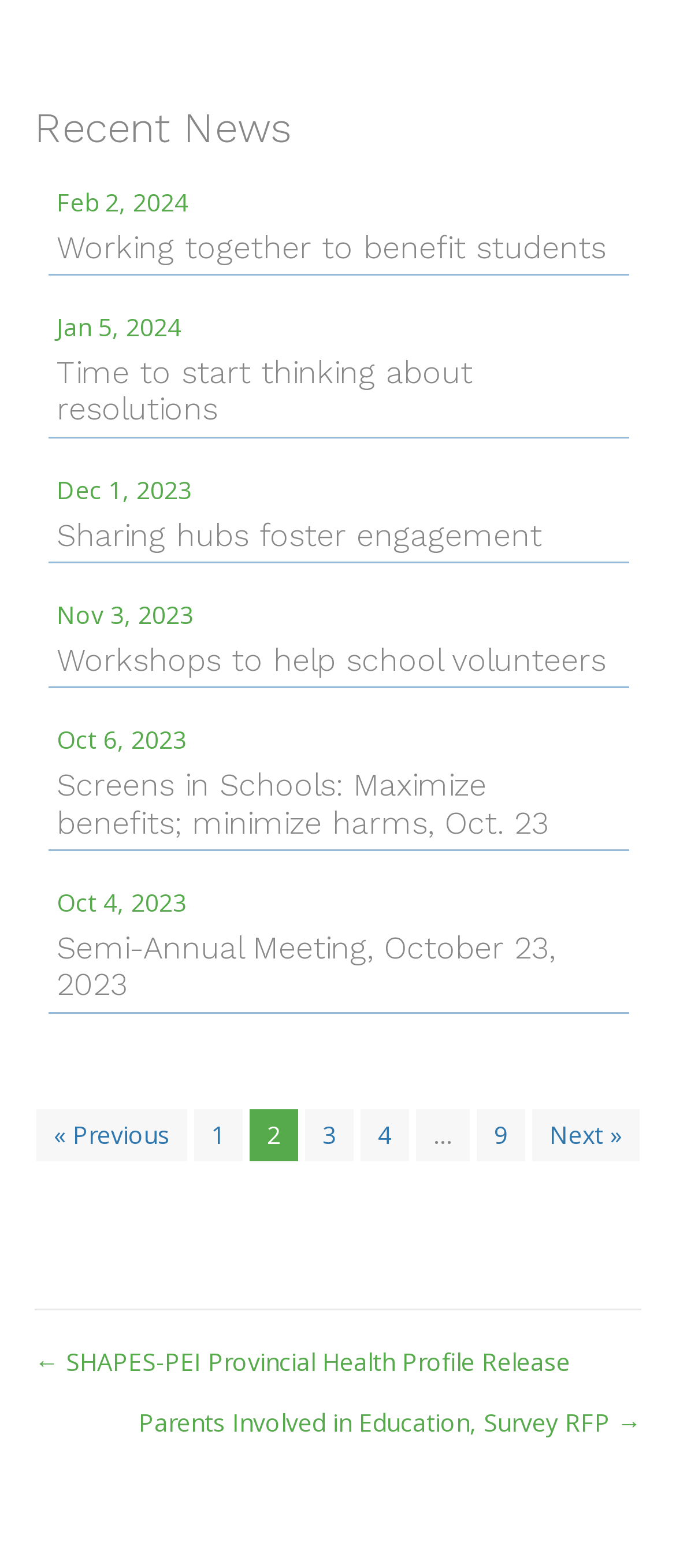What is the category of the news articles?
Answer the question with a thorough and detailed explanation.

The news articles are categorized under 'Posts', as indicated by the navigation element with the text 'Posts' at the bottom of the page.